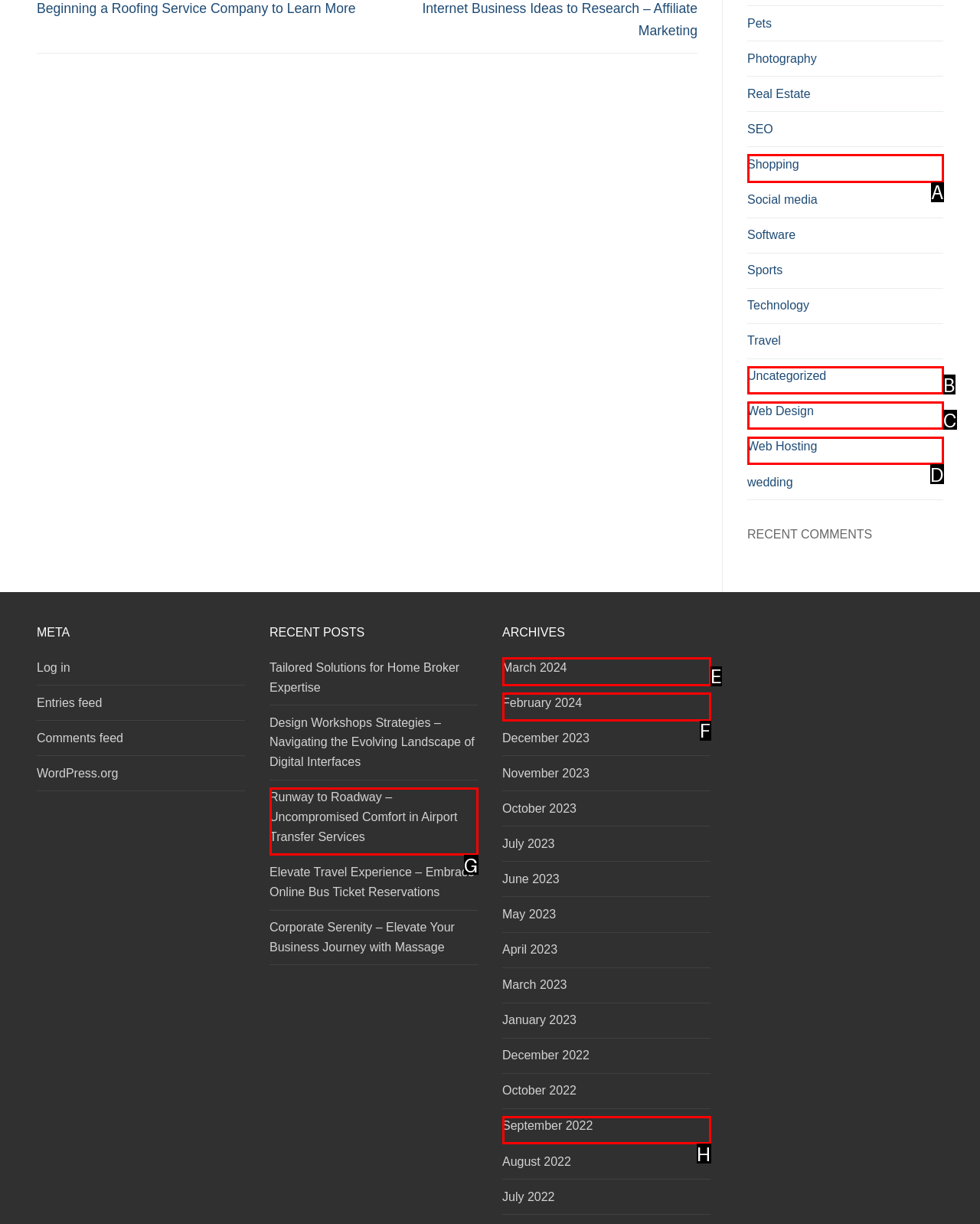Select the option that matches this description: Shopping
Answer by giving the letter of the chosen option.

A